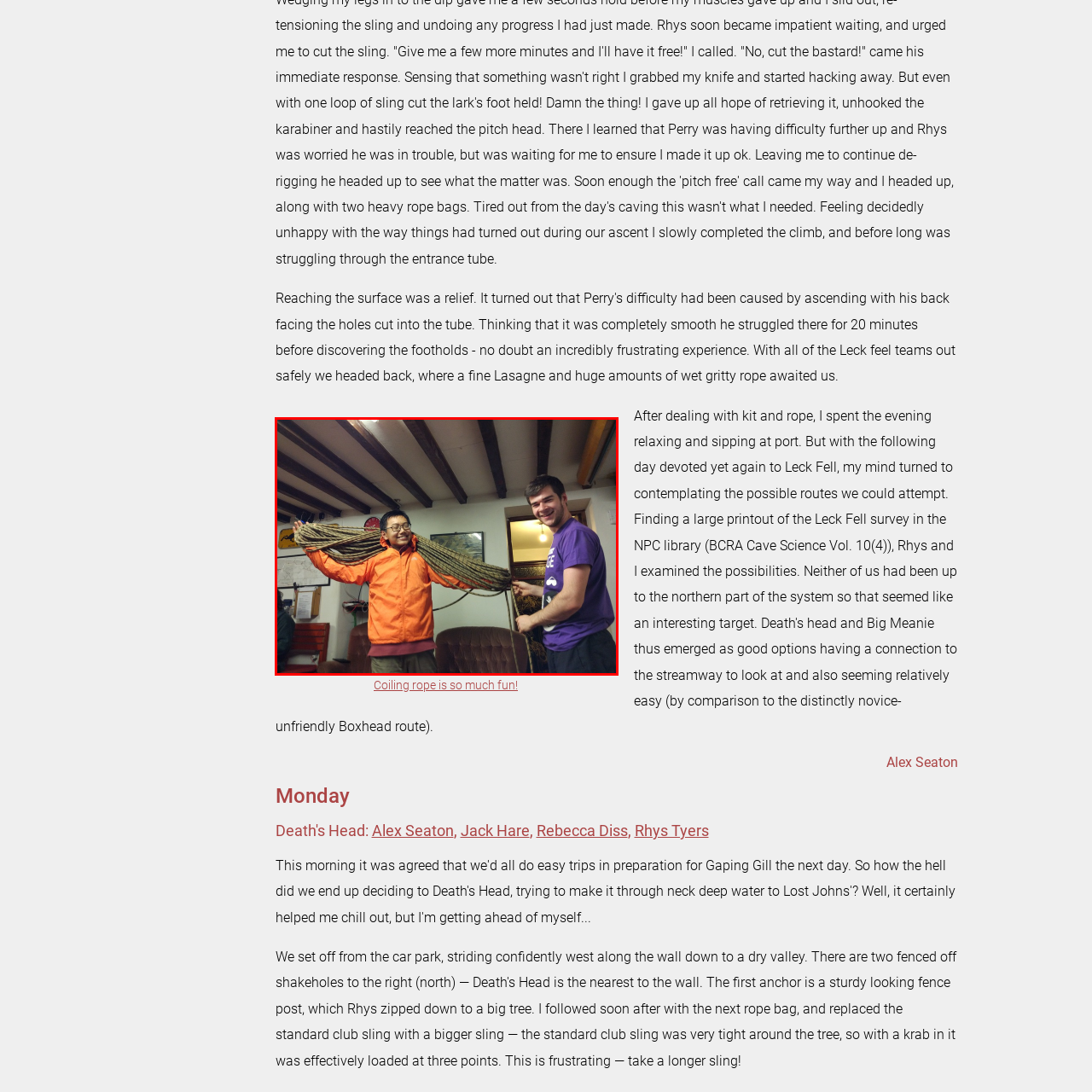Focus on the image confined within the red boundary and provide a single word or phrase in response to the question:
What type of equipment is hanging on the walls?

climbing equipment